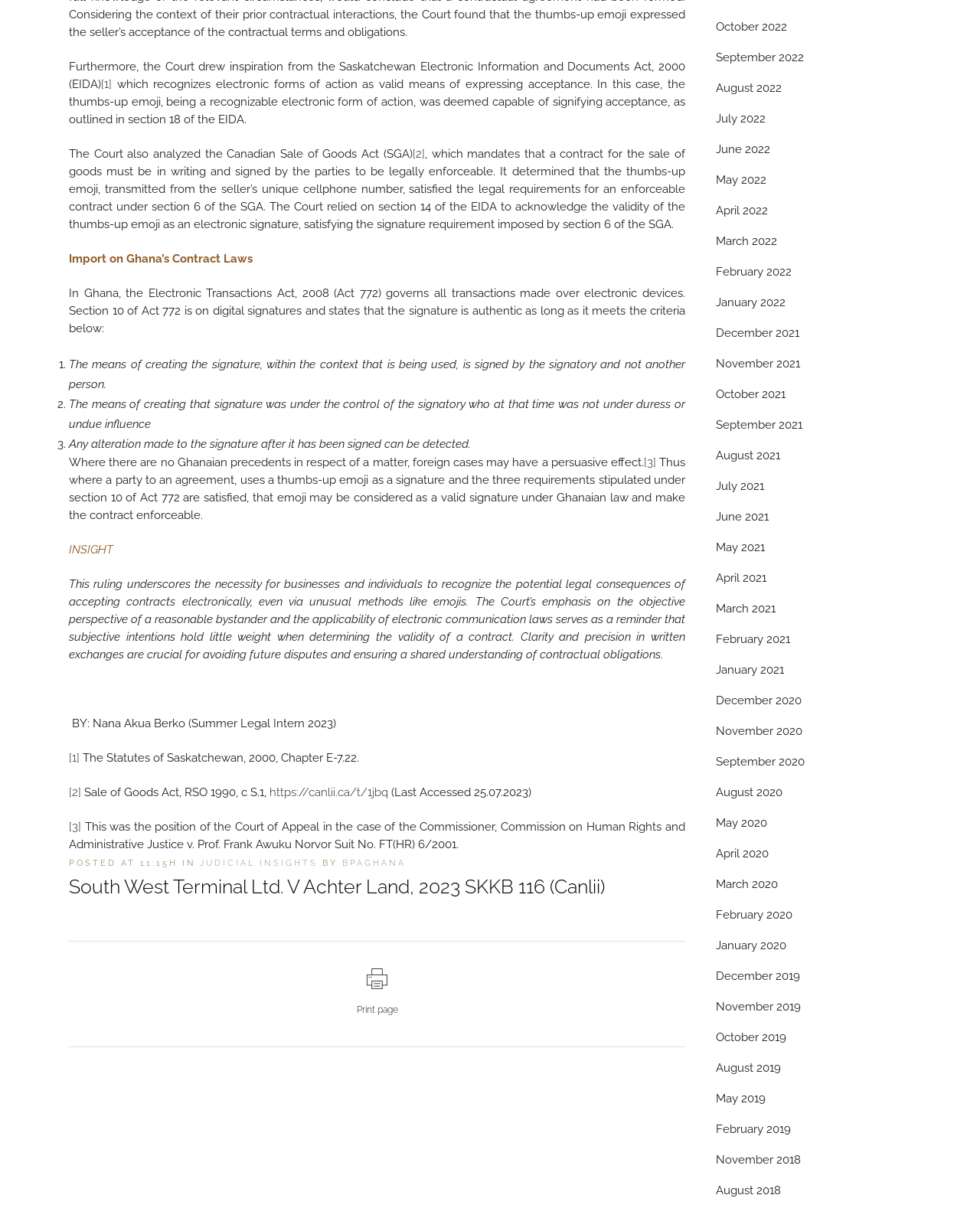Answer the question below in one word or phrase:
What is the title of the article?

South West Terminal Ltd. V Achter Land, 2023 SKKB 116